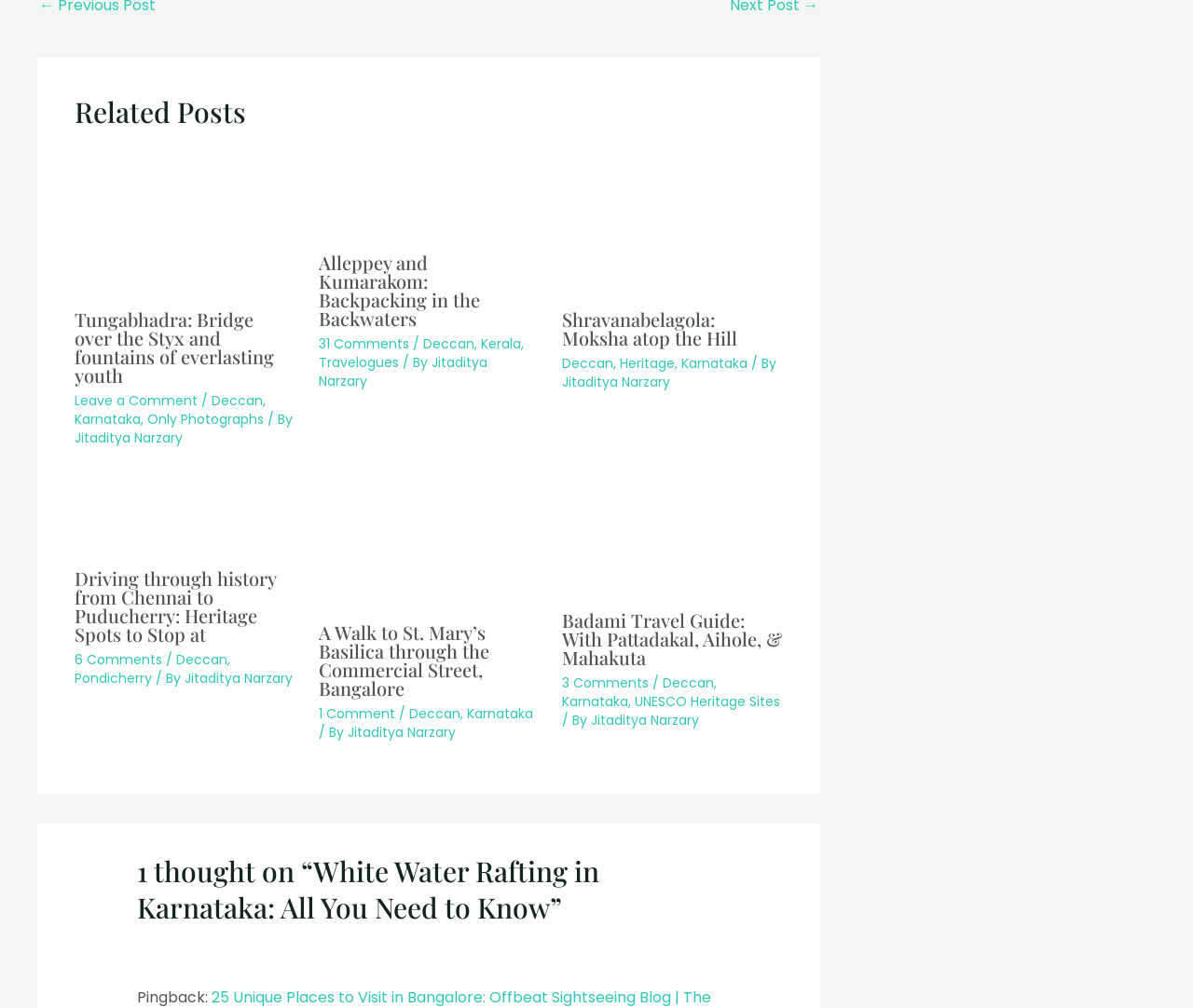Identify the bounding box coordinates for the UI element that matches this description: "Pondicherry".

[0.062, 0.663, 0.127, 0.682]